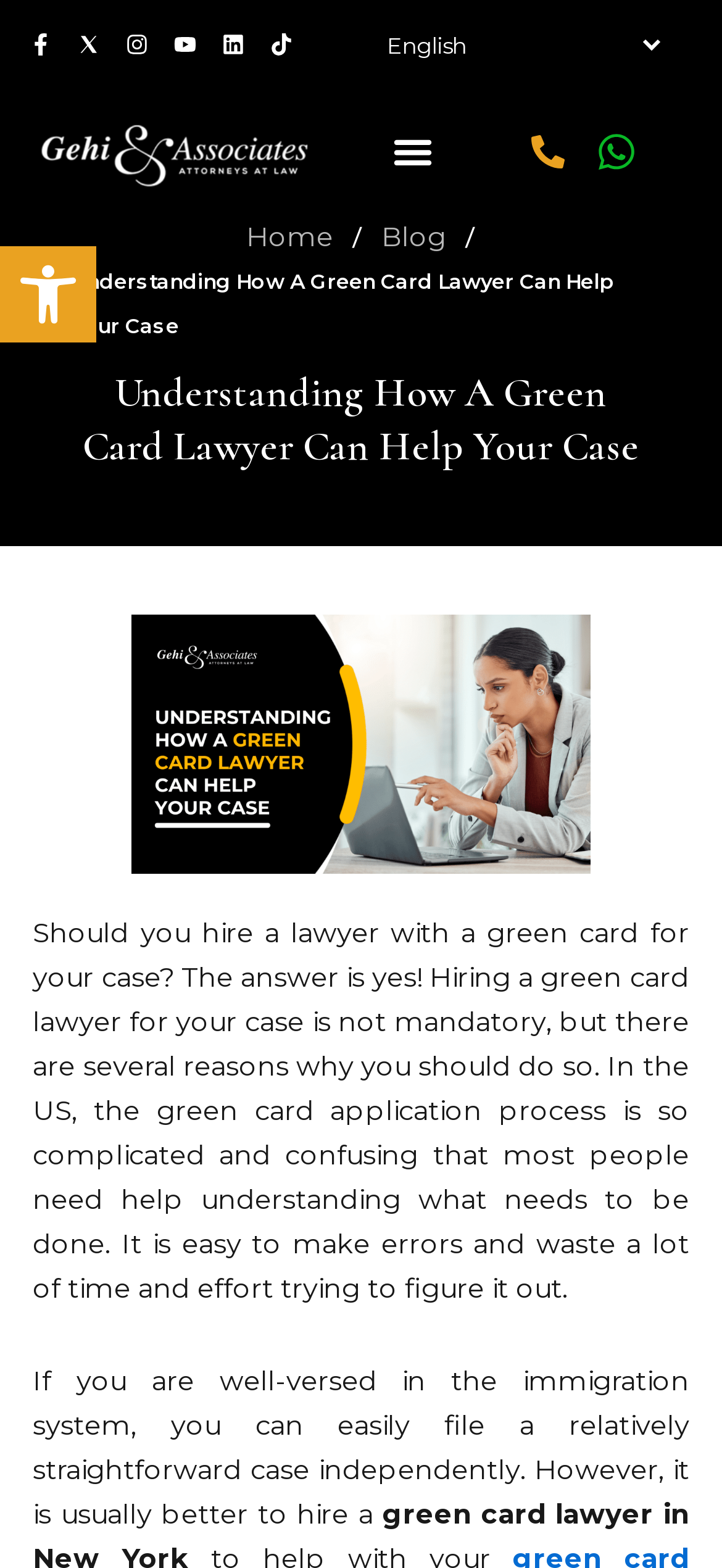Please identify the bounding box coordinates of the element's region that needs to be clicked to fulfill the following instruction: "Book online". The bounding box coordinates should consist of four float numbers between 0 and 1, i.e., [left, top, right, bottom].

None